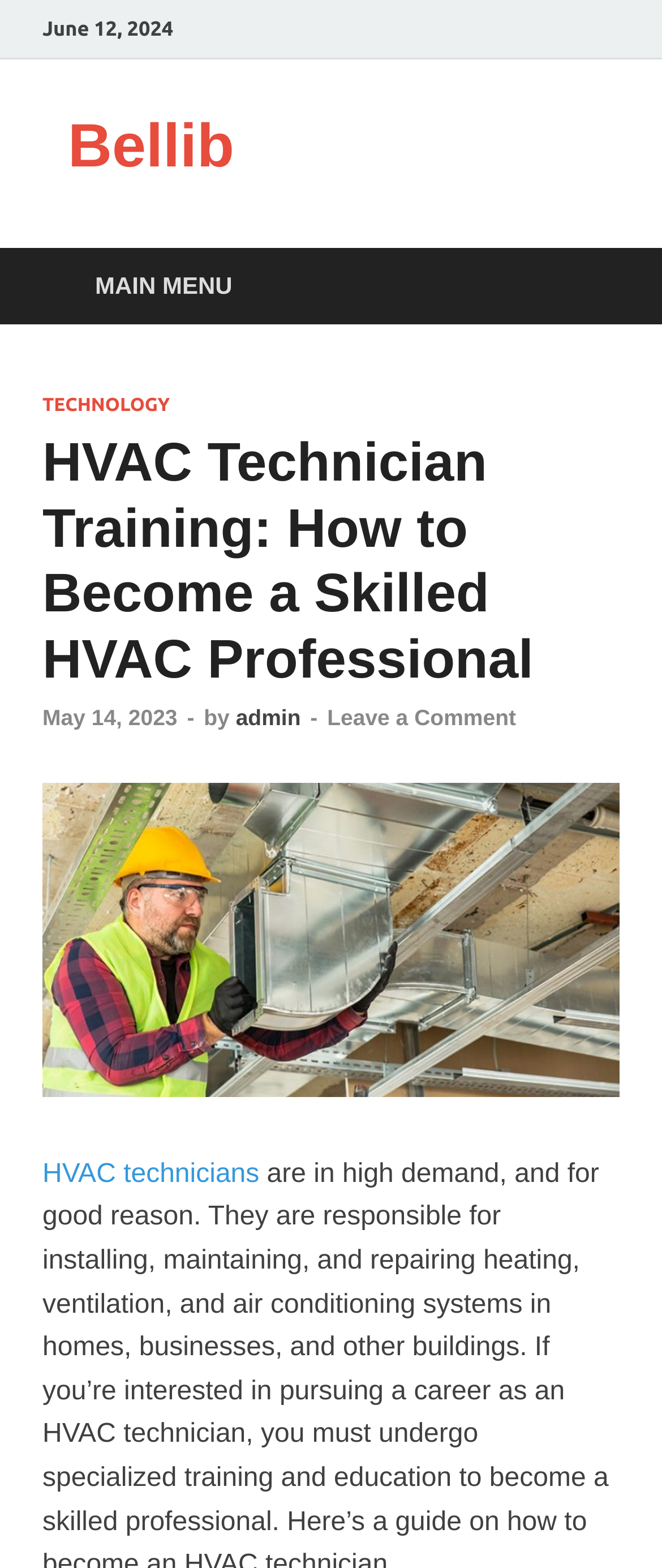Determine the bounding box coordinates of the section I need to click to execute the following instruction: "learn more about HVAC technicians". Provide the coordinates as four float numbers between 0 and 1, i.e., [left, top, right, bottom].

[0.064, 0.739, 0.403, 0.758]